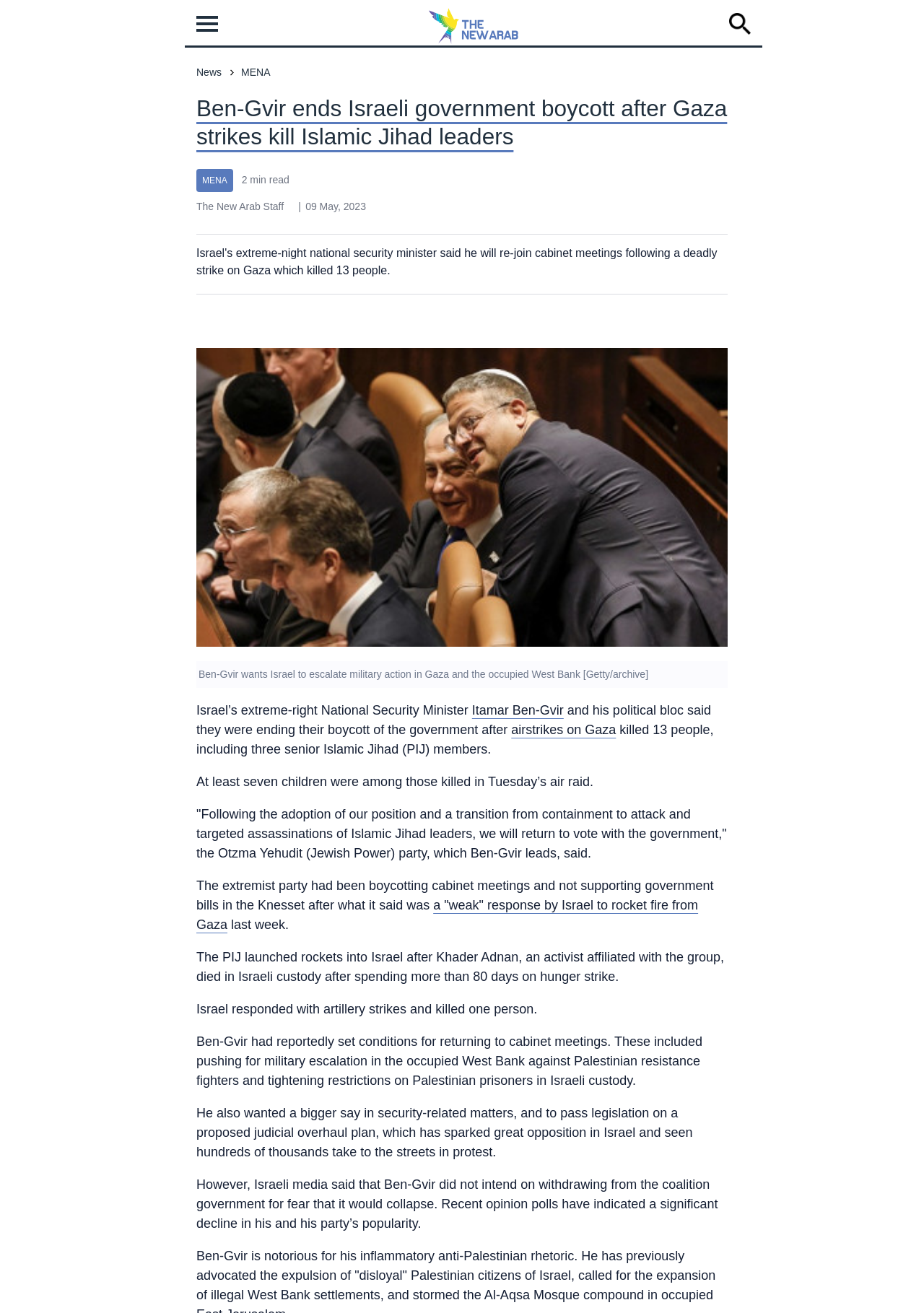Can you find the bounding box coordinates for the element to click on to achieve the instruction: "read about airstrikes on Gaza"?

[0.553, 0.55, 0.667, 0.561]